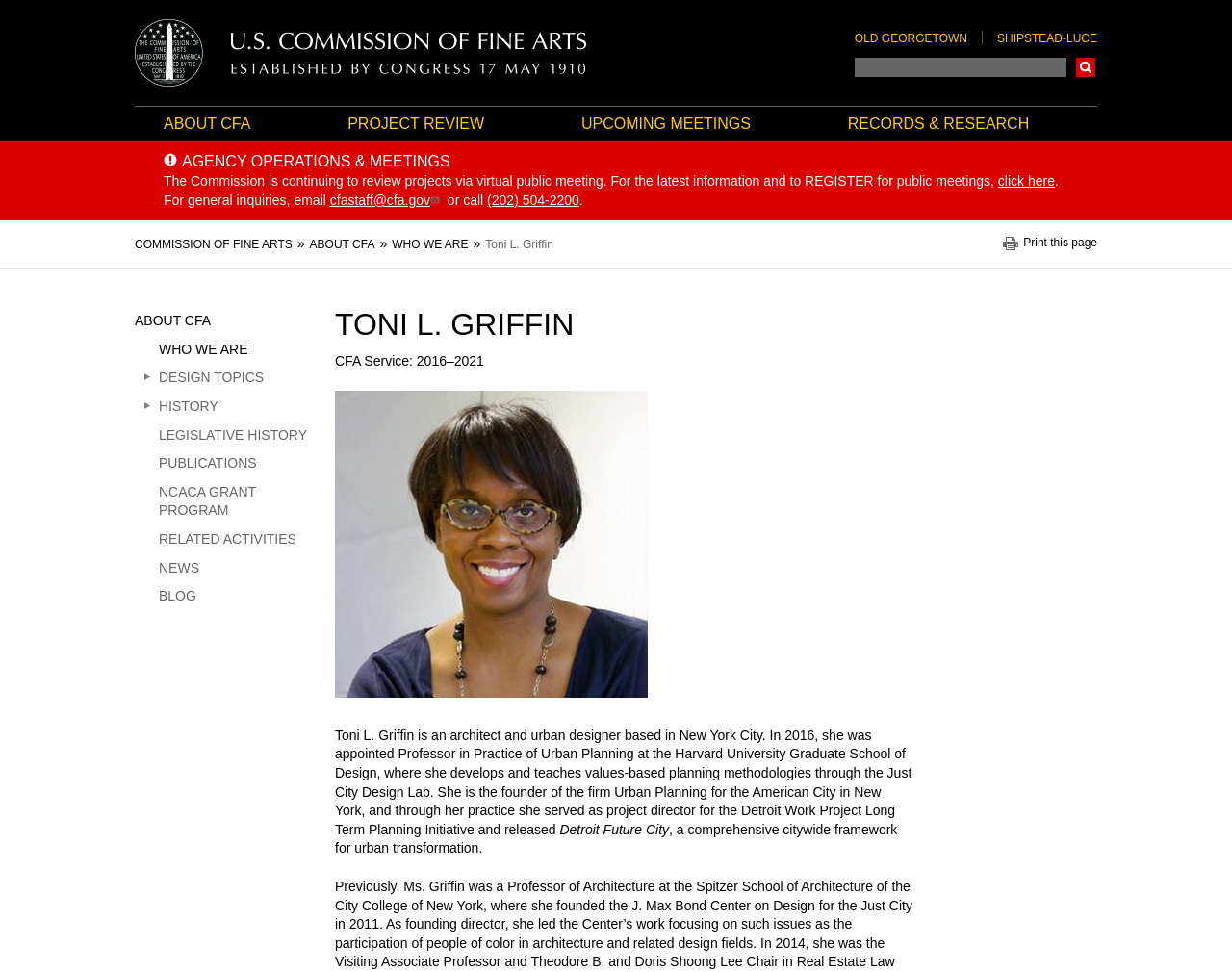Determine the bounding box coordinates for the clickable element required to fulfill the instruction: "Click on WHO WE ARE". Provide the coordinates as four float numbers between 0 and 1, i.e., [left, top, right, bottom].

[0.133, 0.15, 0.273, 0.182]